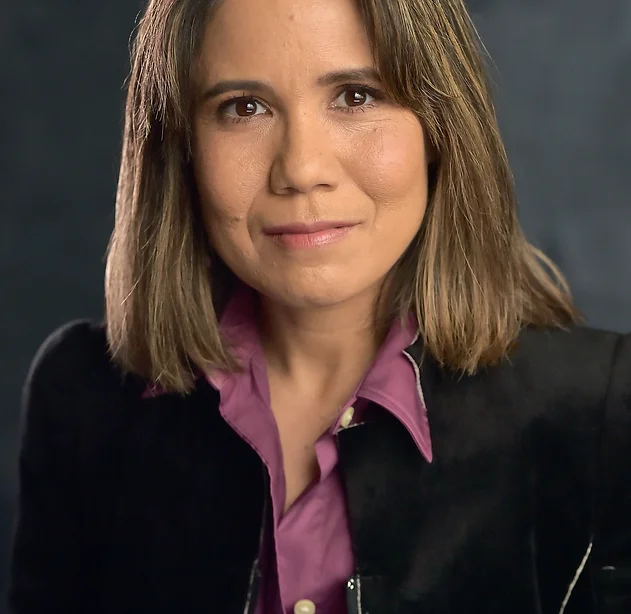What is the woman's hair length?
Based on the image, provide a one-word or brief-phrase response.

shoulder-length